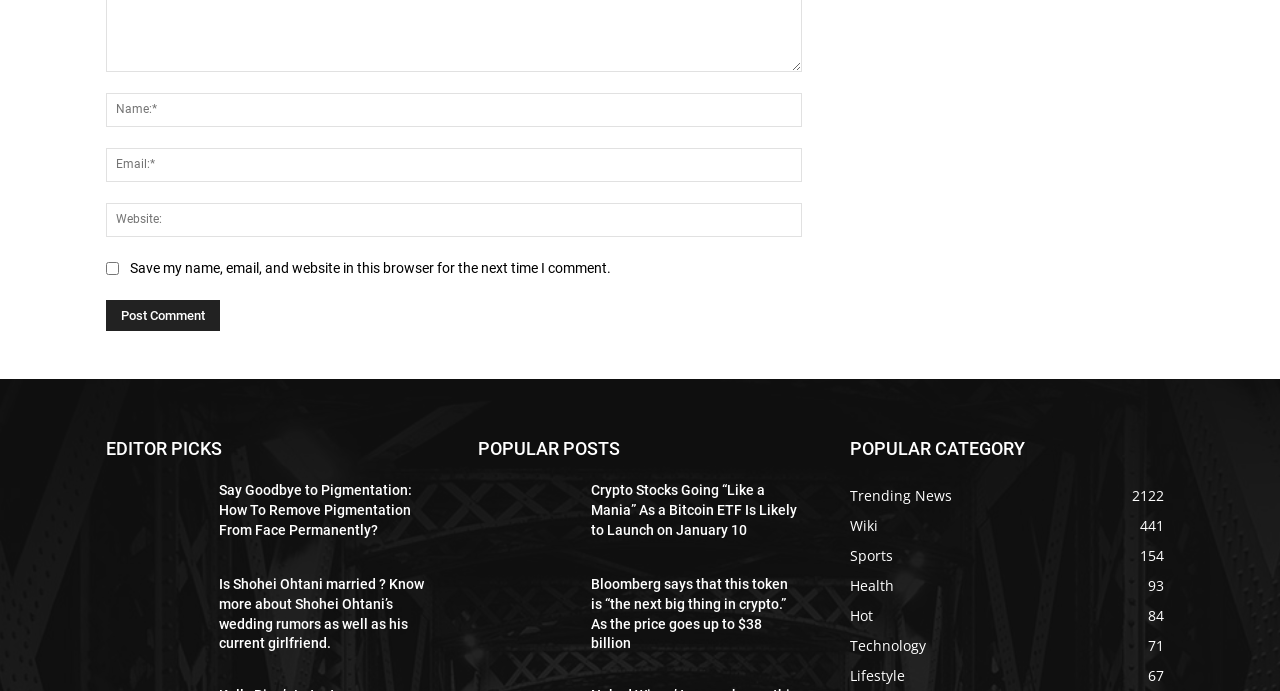Please identify the bounding box coordinates of where to click in order to follow the instruction: "Click on the 'Post Comment' button".

[0.083, 0.435, 0.172, 0.48]